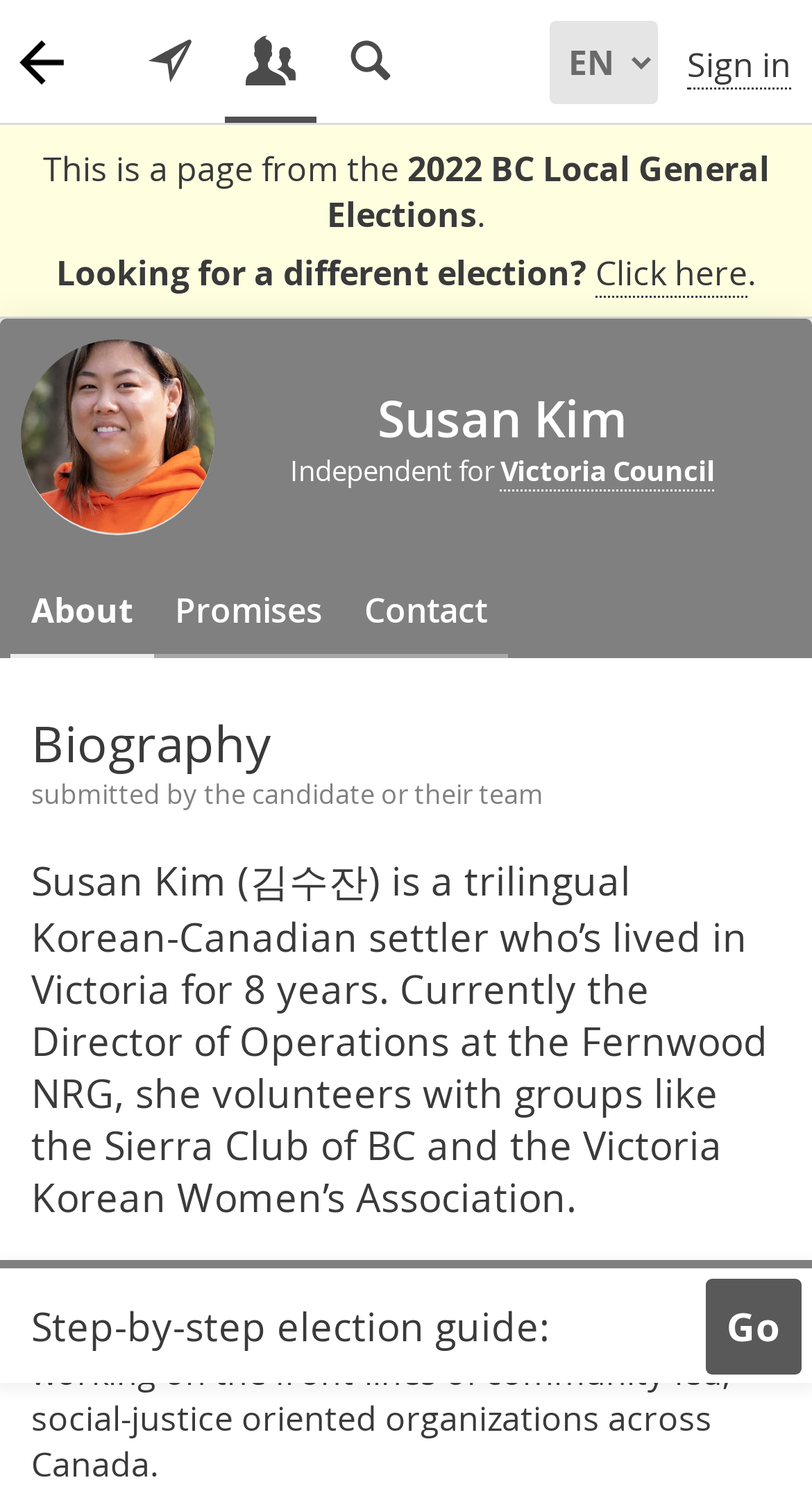Find the bounding box coordinates of the clickable area that will achieve the following instruction: "Click on the 'Athletics' category".

None